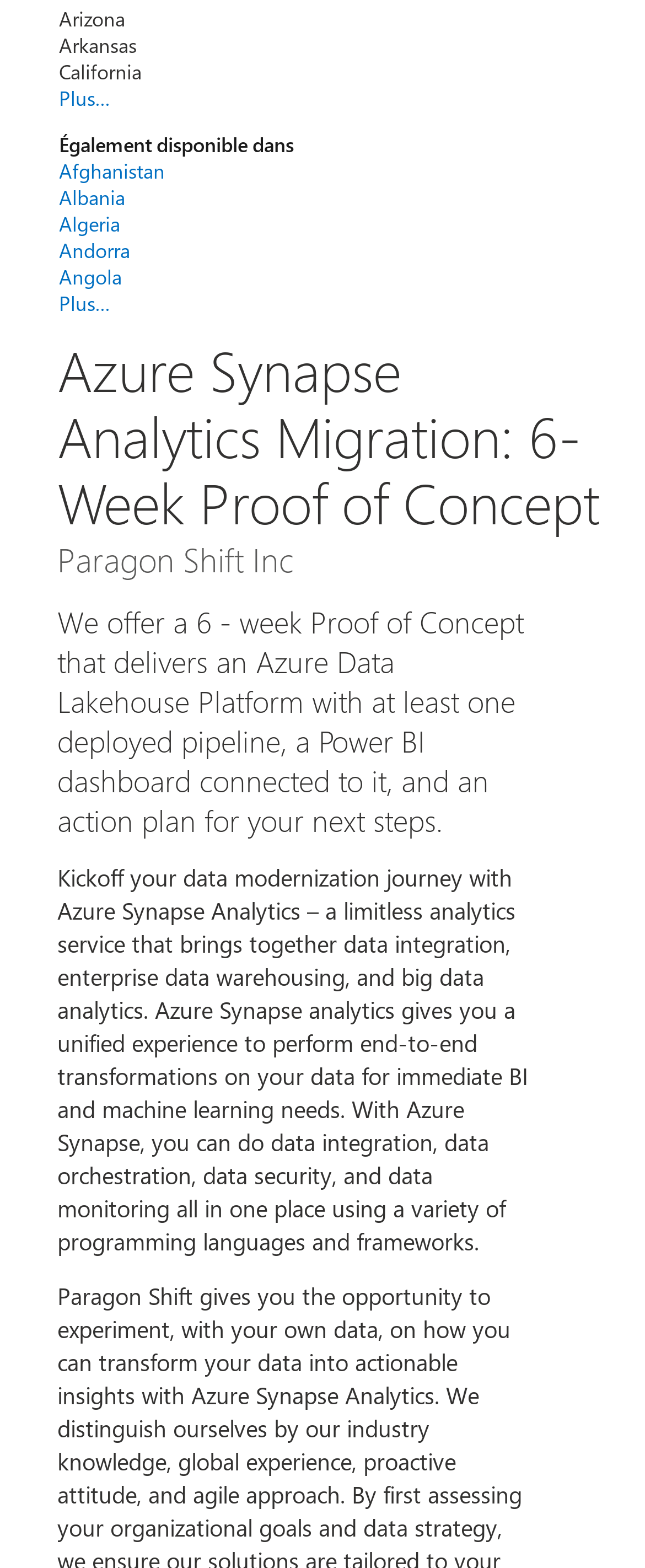Using the details from the image, please elaborate on the following question: How many US states are listed?

I counted the number of static text elements with US state names, and there are 4 US states listed on this webpage, which are Arizona, Arkansas, and California.